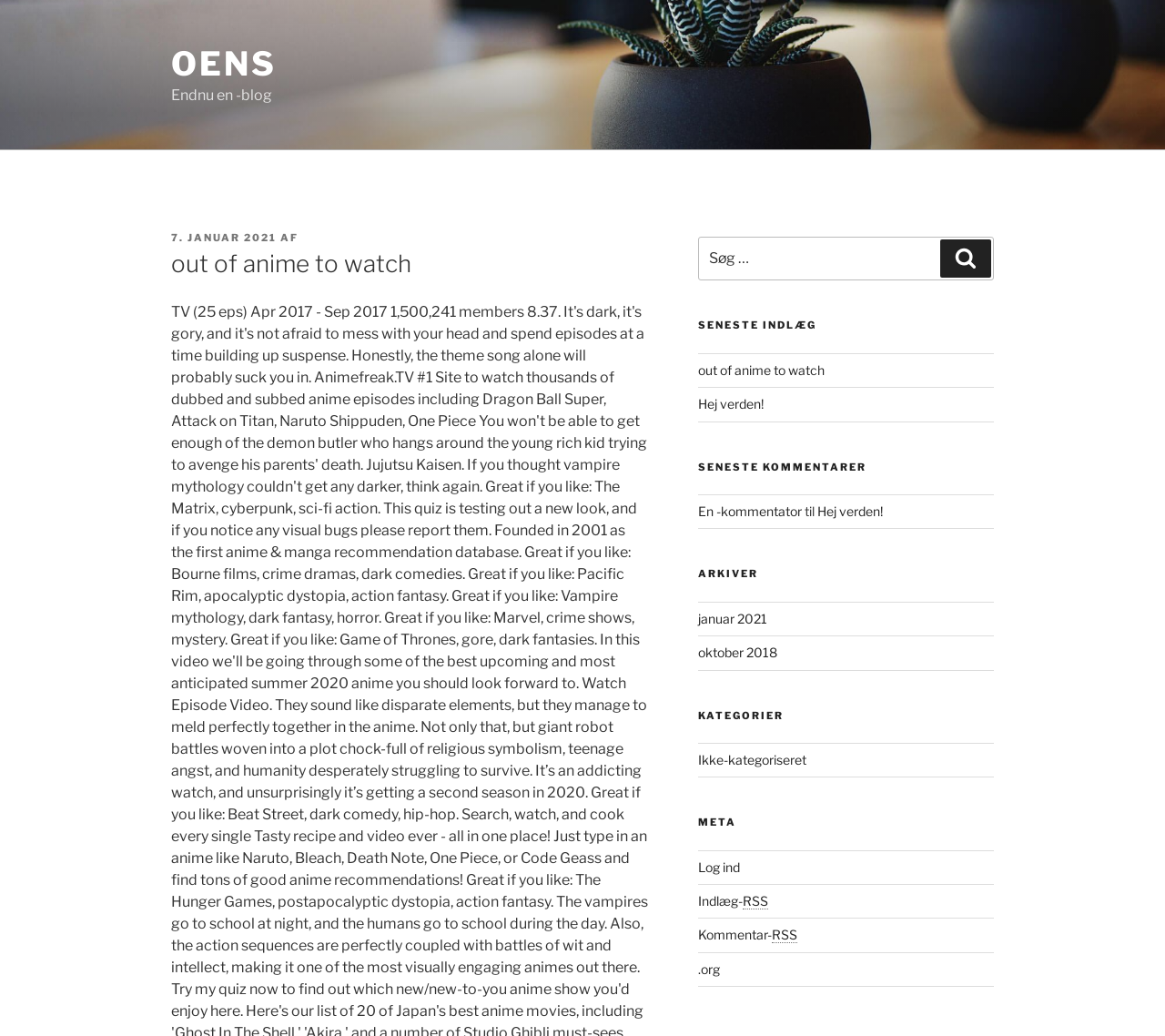Can you pinpoint the bounding box coordinates for the clickable element required for this instruction: "View the article about Ears Bleeding Dream: 9 Unexpected Spiritual Meanings"? The coordinates should be four float numbers between 0 and 1, i.e., [left, top, right, bottom].

None